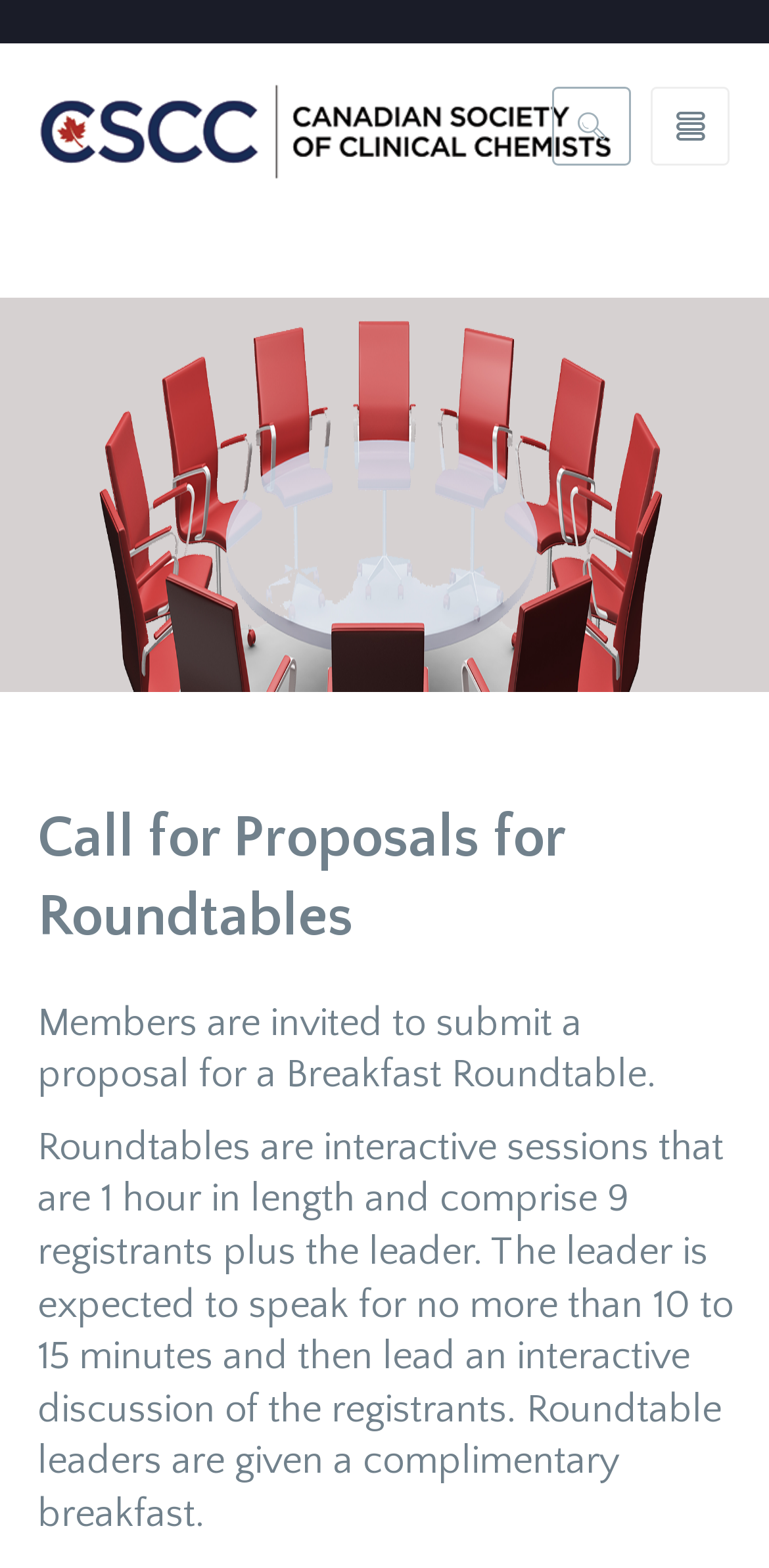What is the call for on the webpage?
Based on the image, answer the question with a single word or brief phrase.

Proposals for Roundtables